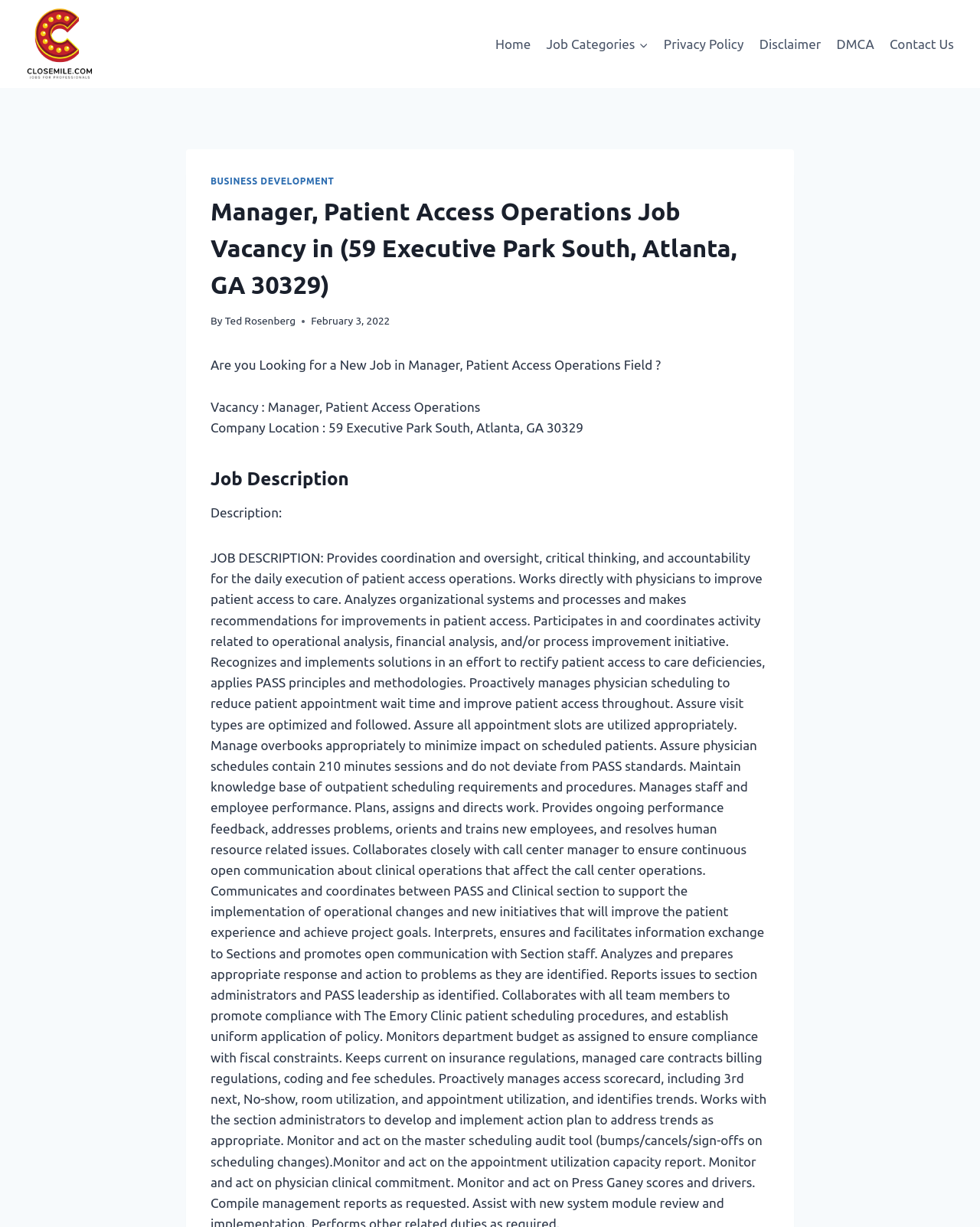Determine the bounding box coordinates of the region to click in order to accomplish the following instruction: "view job categories". Provide the coordinates as four float numbers between 0 and 1, specifically [left, top, right, bottom].

[0.55, 0.021, 0.669, 0.051]